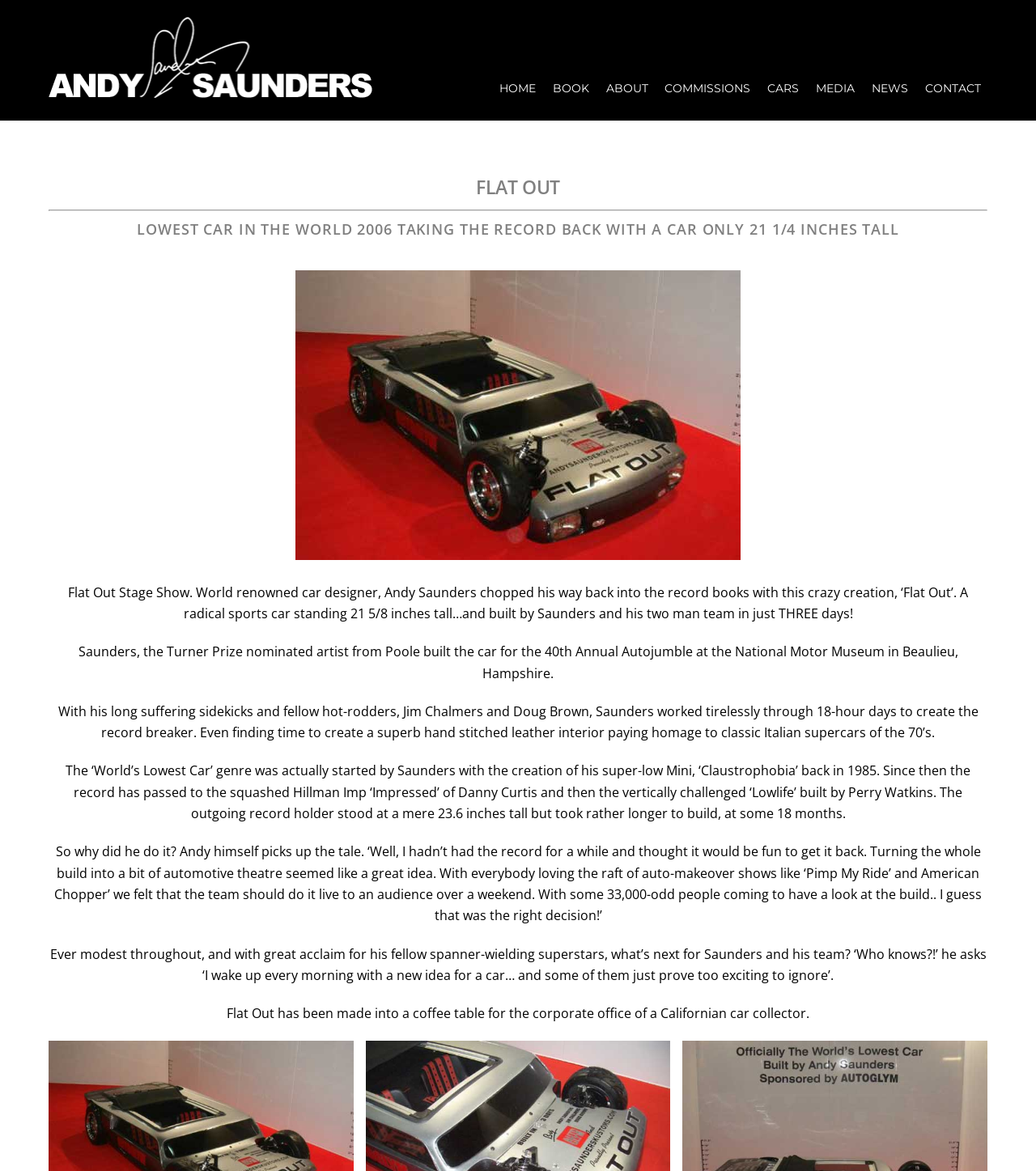Provide the bounding box coordinates for the area that should be clicked to complete the instruction: "Click on the 'CONTACT' link".

[0.886, 0.011, 0.953, 0.09]